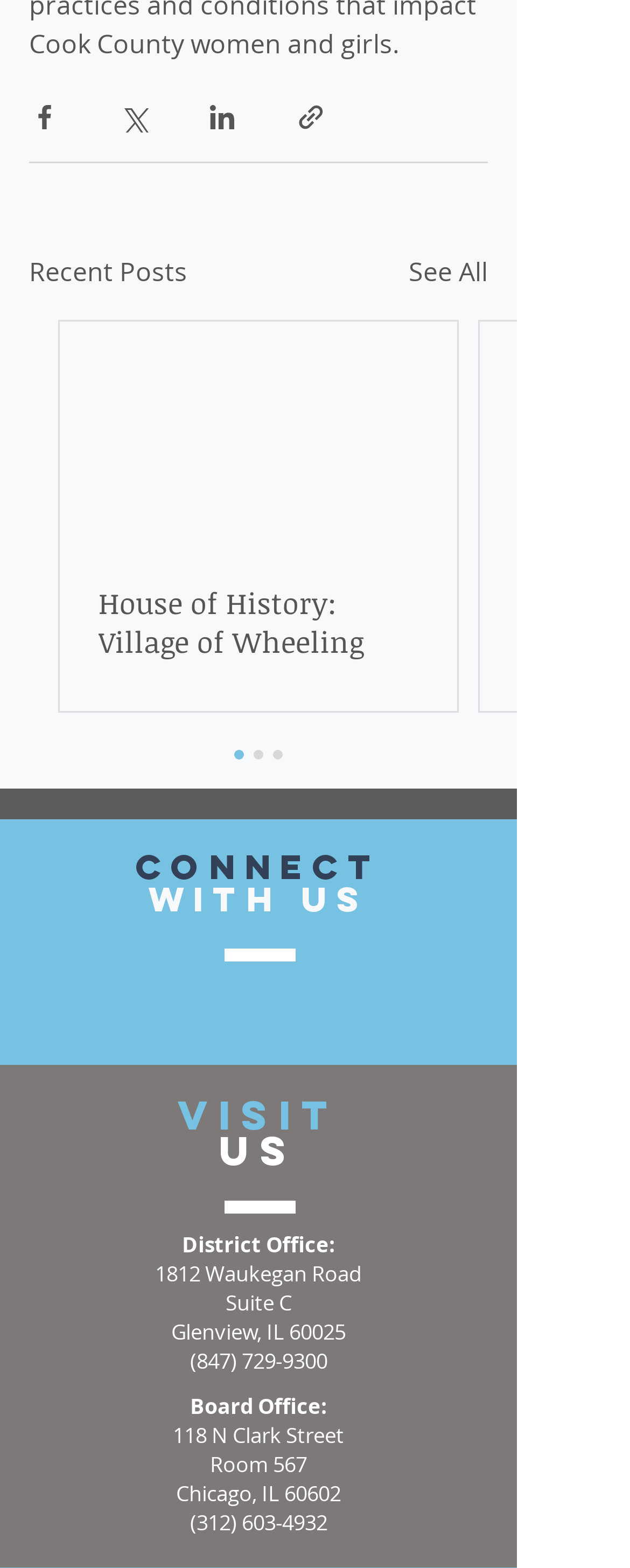How many recent posts are visible?
Craft a detailed and extensive response to the question.

I looked at the 'Recent Posts' section and saw that only one article is visible, which is 'House of History: Village of Wheeling', so there is only 1 recent post visible.